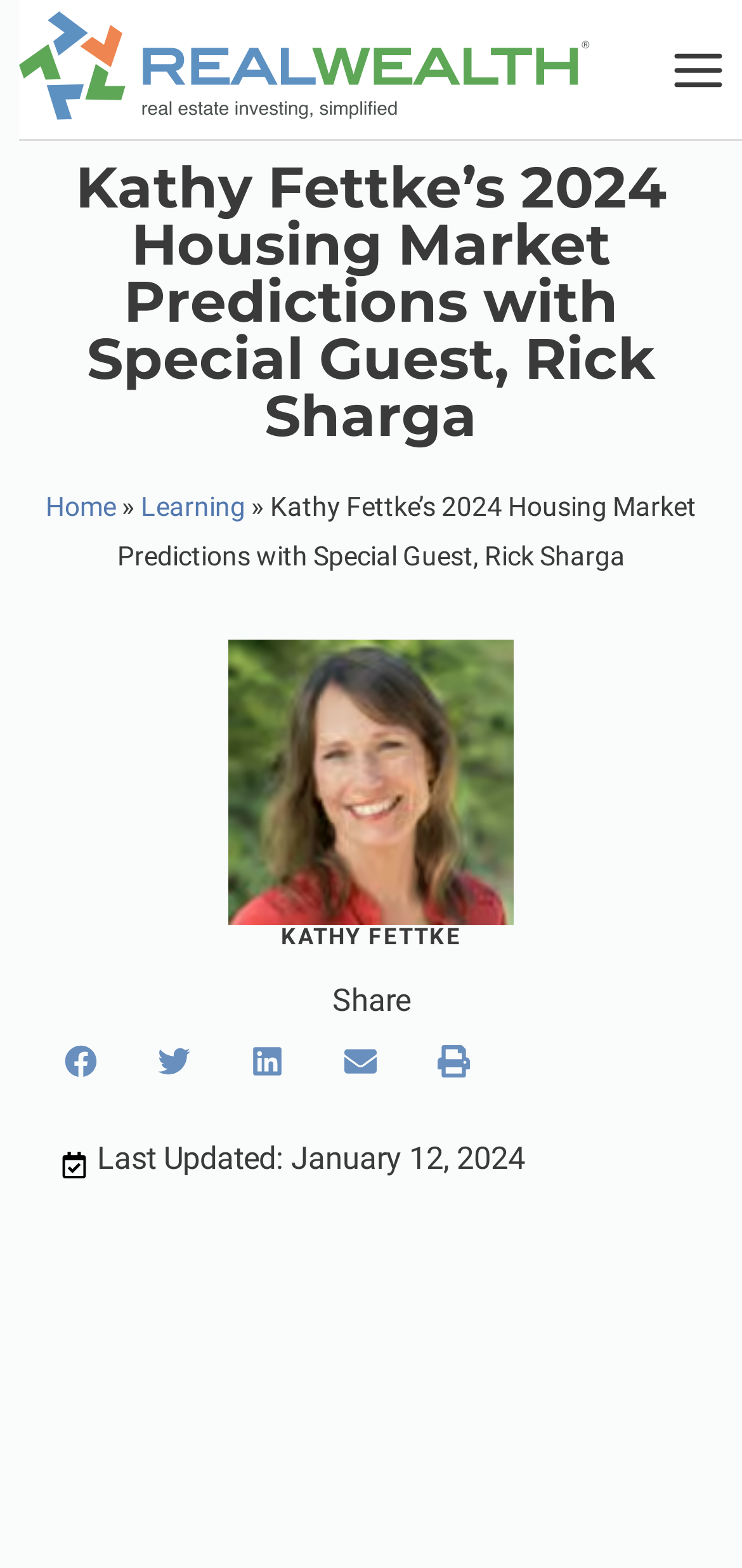Using the provided description: "aria-label="Share on email"", find the bounding box coordinates of the corresponding UI element. The output should be four float numbers between 0 and 1, in the format [left, top, right, bottom].

[0.428, 0.649, 0.544, 0.704]